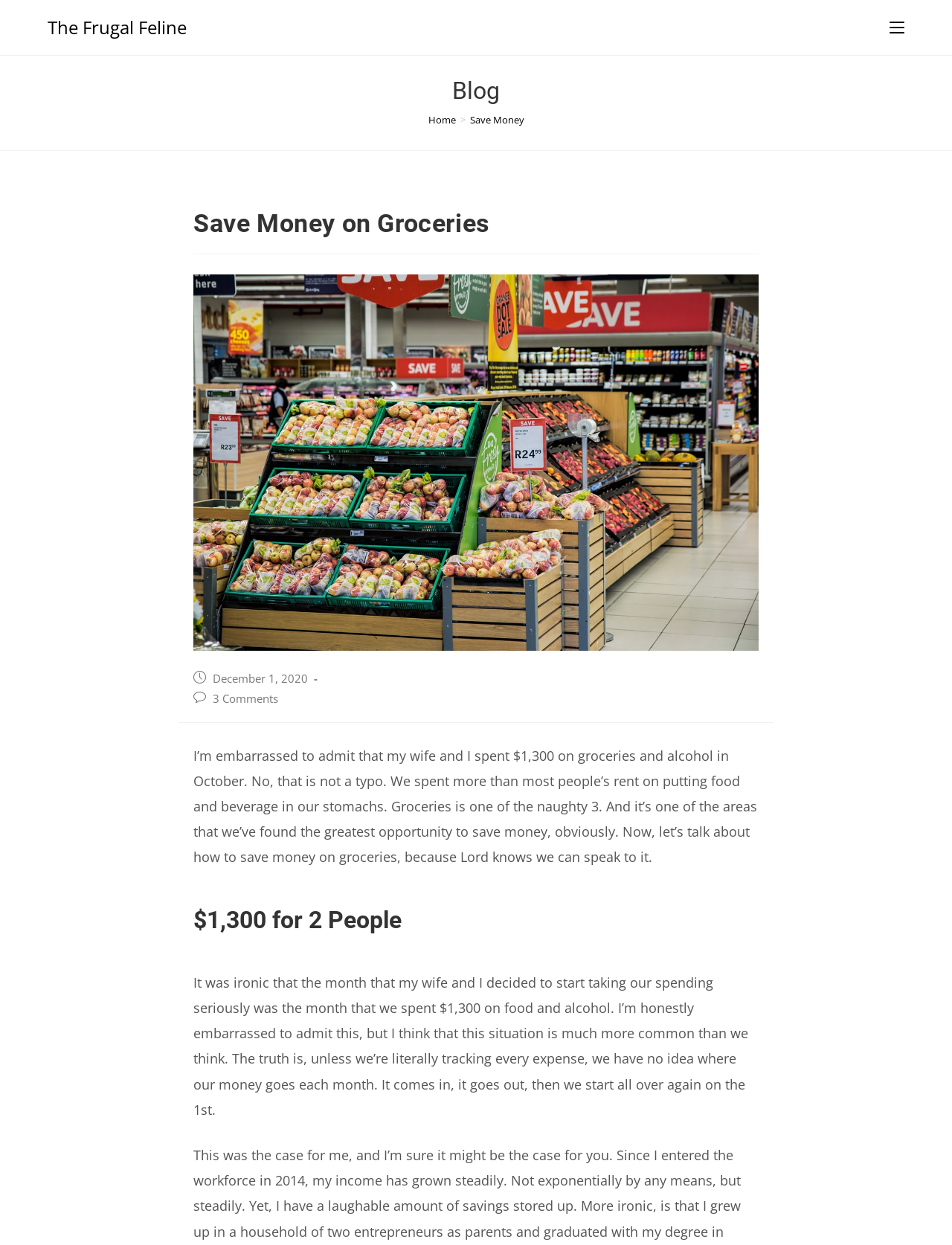Provide the bounding box coordinates of the UI element that matches the description: "Home".

[0.45, 0.091, 0.479, 0.101]